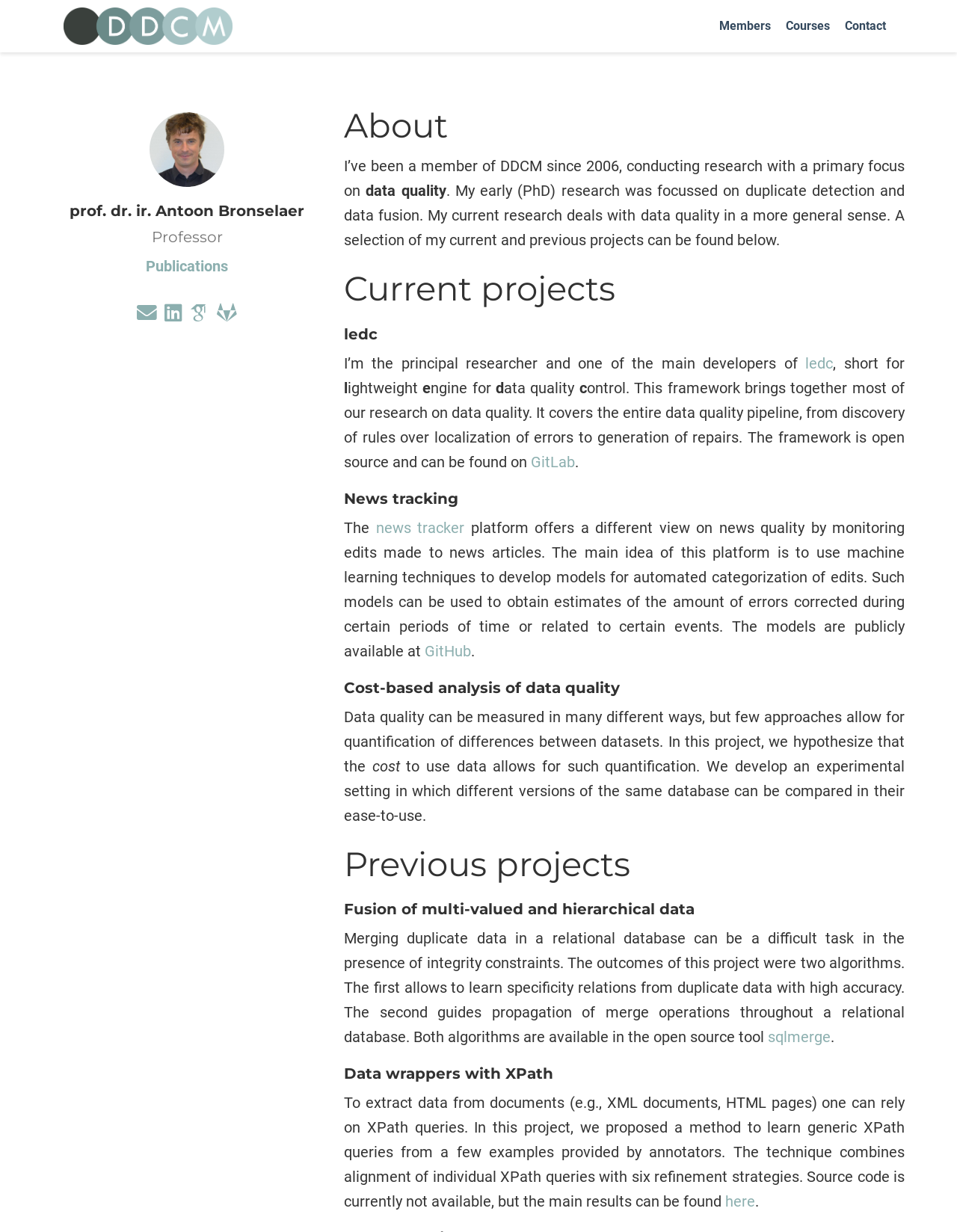Where can the framework for data quality control be found?
Based on the image, provide your answer in one word or phrase.

GitLab